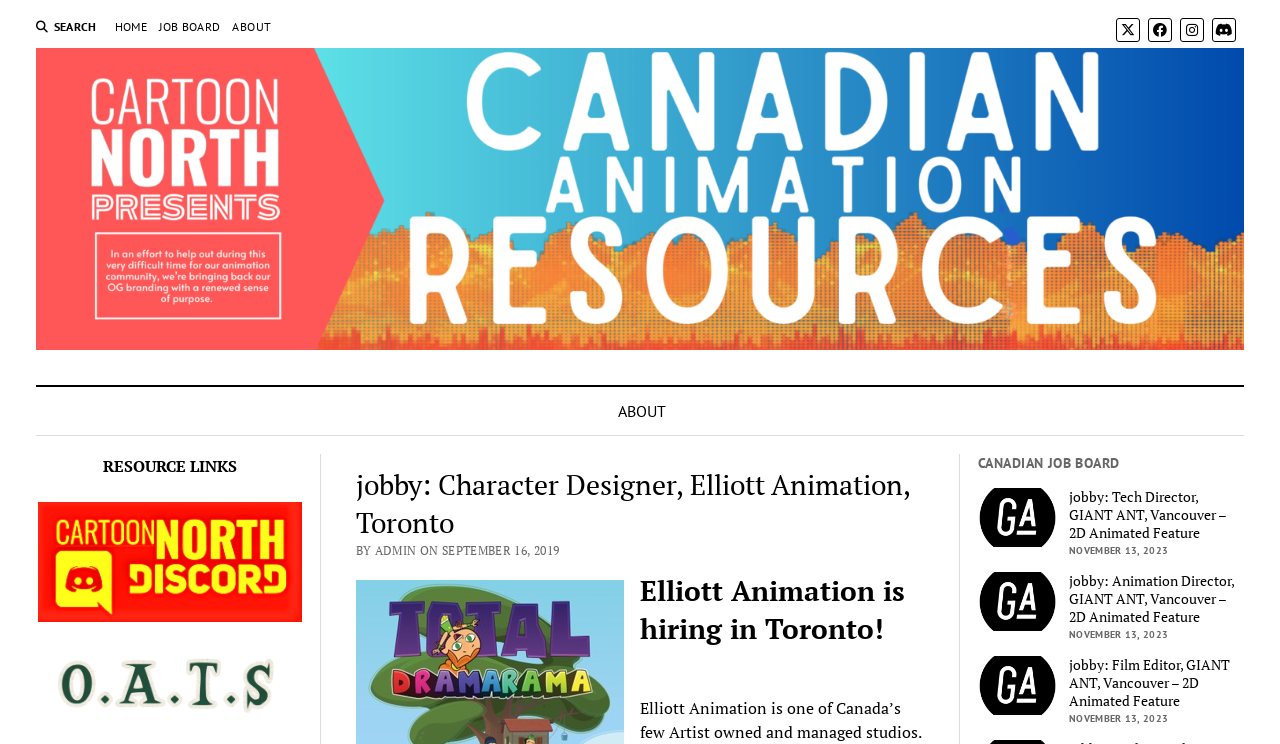Could you determine the bounding box coordinates of the clickable element to complete the instruction: "Go to the home page"? Provide the coordinates as four float numbers between 0 and 1, i.e., [left, top, right, bottom].

[0.09, 0.024, 0.115, 0.048]